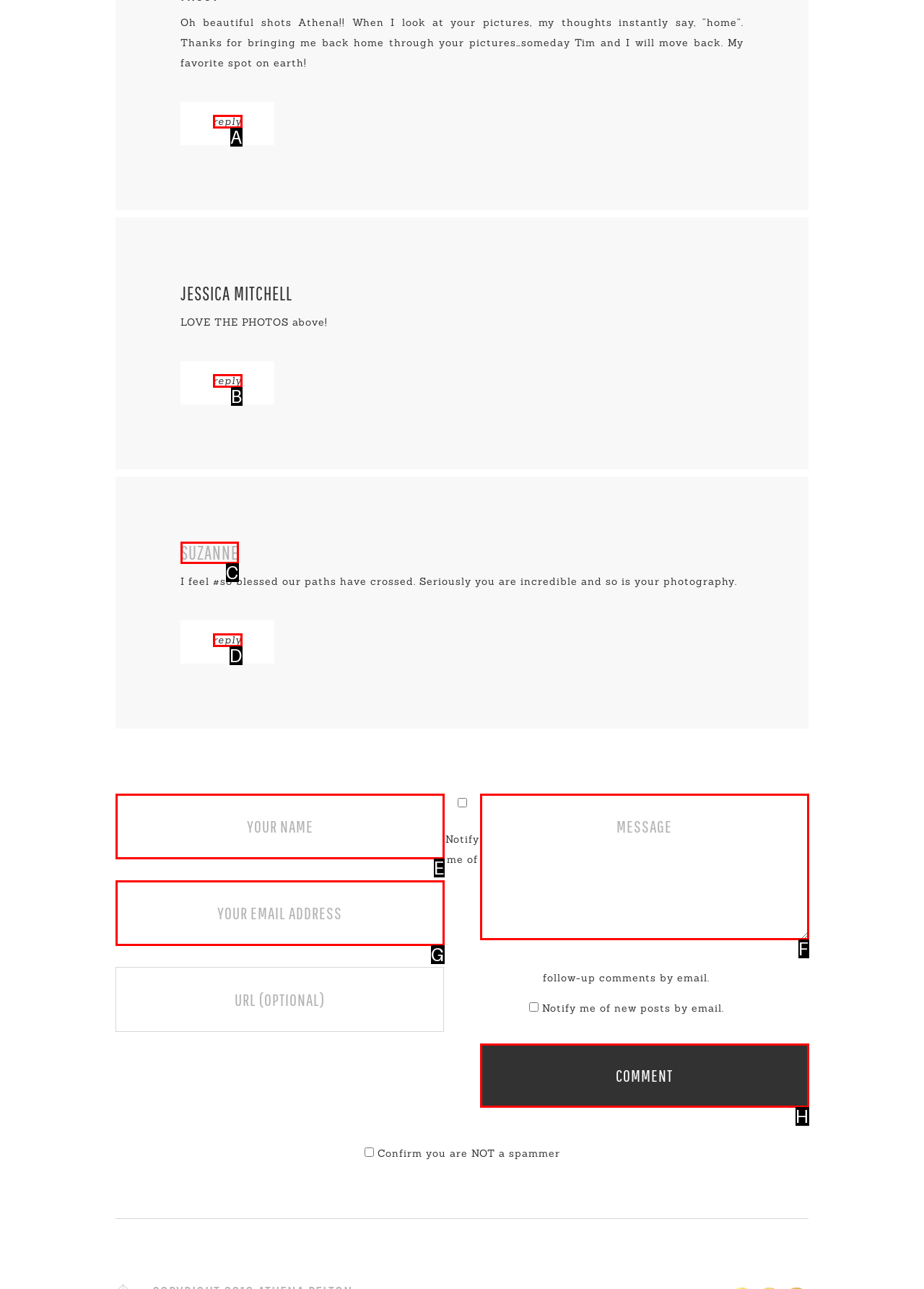Identify the letter that best matches this UI element description: name="author" placeholder="Your Name"
Answer with the letter from the given options.

E